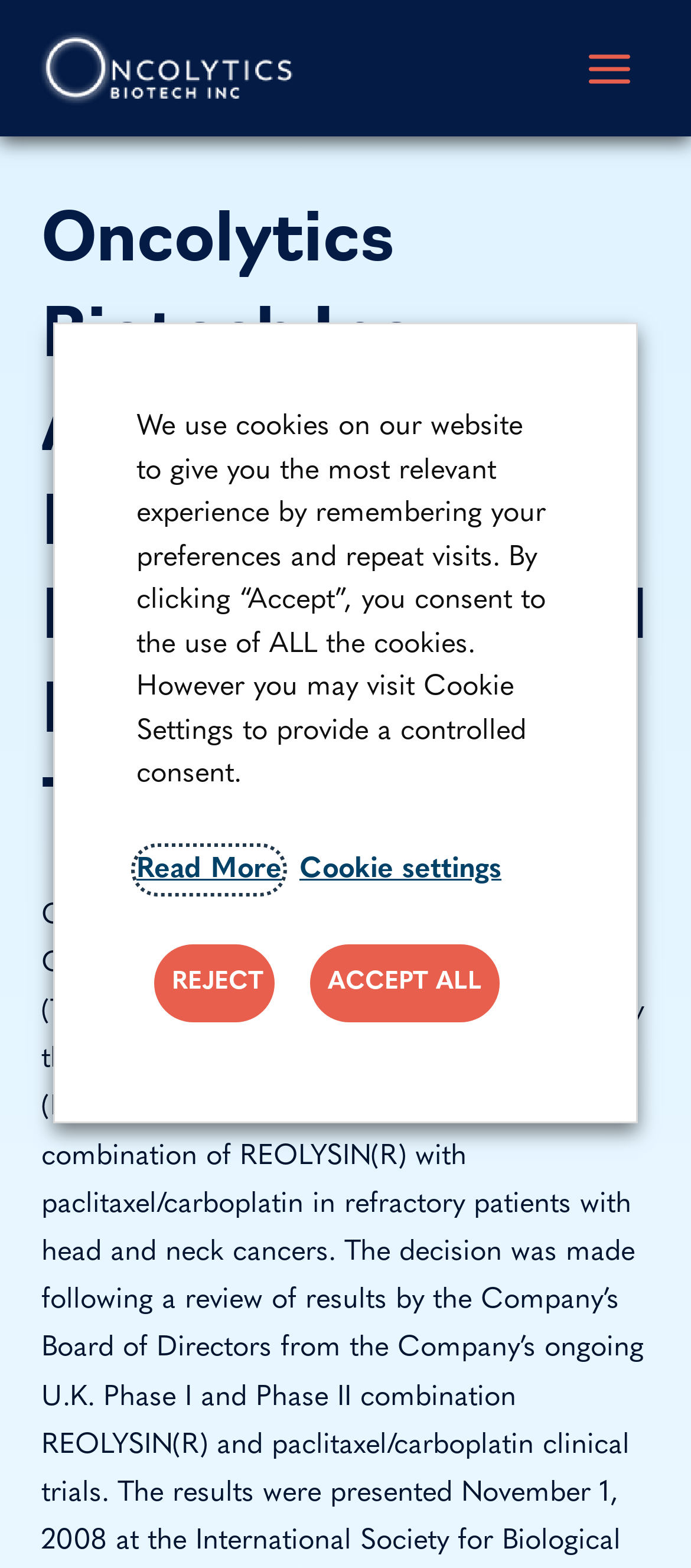Refer to the image and provide a thorough answer to this question:
What is the purpose of the button with the text 'Main Menu'?

I inferred the purpose of the button by its text 'Main Menu' and its property 'expanded: False', which suggests that it can be used to expand or collapse the main menu.